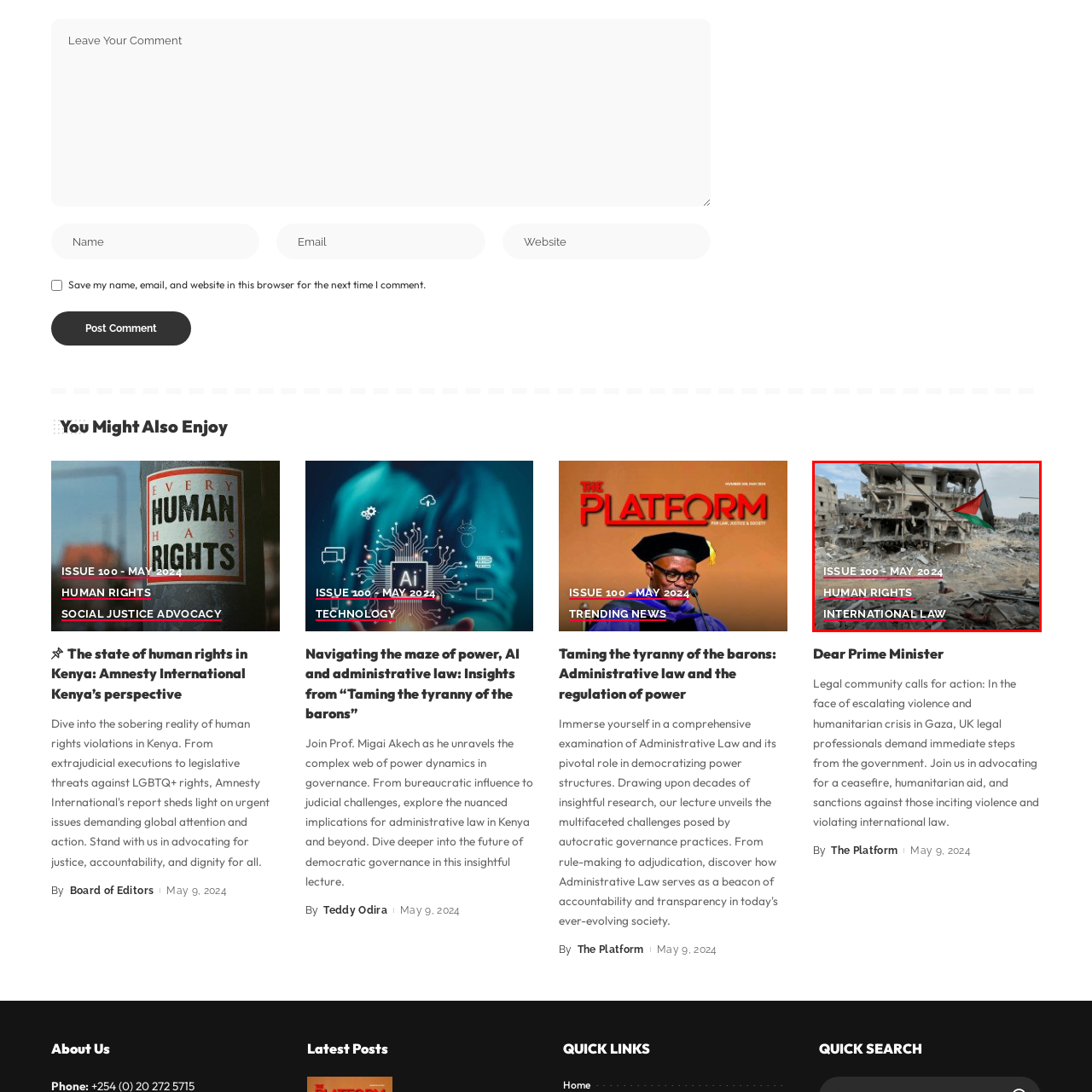Please analyze the image enclosed within the red bounding box and provide a comprehensive answer to the following question based on the image: What is the theme of the overlay text?

The overlay text highlights significant themes, including 'HUMAN RIGHTS', 'INTERNATIONAL LAW', and 'ISSUE 100 - MAY 2024', indicating a focus on urgent global issues related to the ongoing conflict and humanitarian crisis in Gaza.